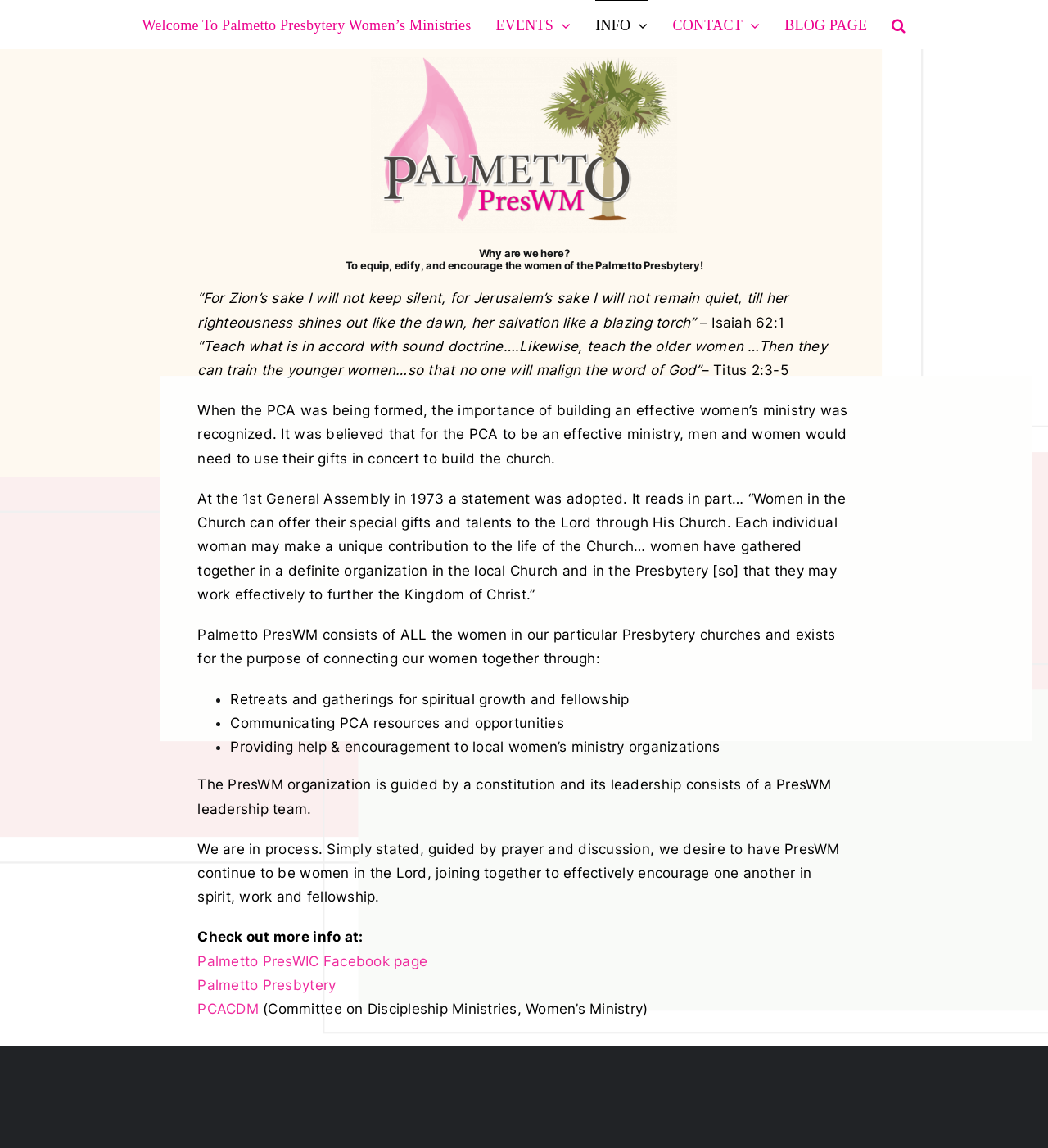Identify the bounding box coordinates of the part that should be clicked to carry out this instruction: "Visit the 'Palmetto PresWIC Facebook page'".

[0.189, 0.83, 0.408, 0.844]